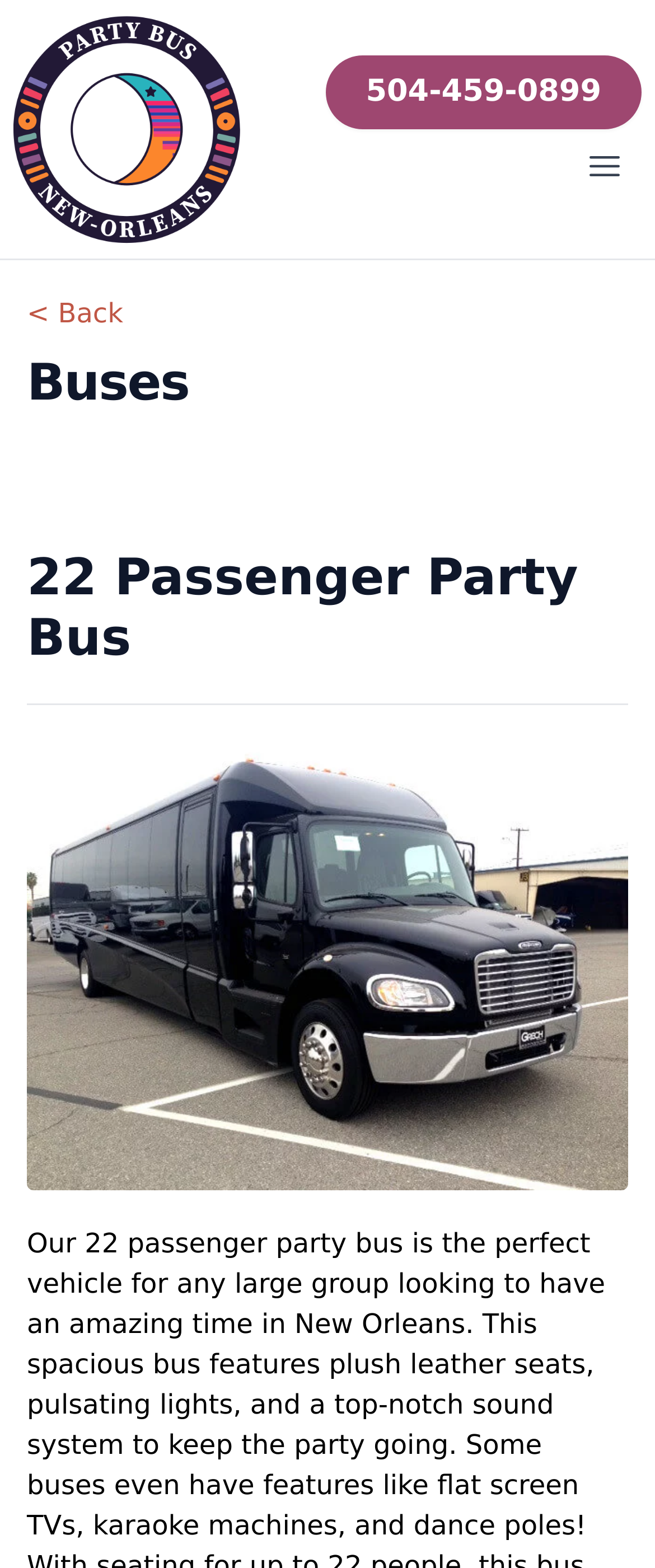Provide an in-depth caption for the contents of the webpage.

The webpage is about a party bus rental company in New Orleans, specifically showcasing a 22-passenger party bus. At the top of the page, there is a navigation menu labeled "Global" that spans the entire width of the page. Within this menu, there is a logo of the company, "New Orleans Party Bus Company", on the left side, accompanied by a phone number "504-459-0899" on the right side. A button to open the main menu is located on the far right side of the navigation menu.

Below the navigation menu, there is a heading that reads "Buses", which is centered near the top of the page. To the left of this heading, there is a link labeled "< Back". 

The main content of the page is focused on the 22-passenger party bus, with a heading that reads "22 Passenger Party Bus" located below the "Buses" heading. This heading is followed by a large image of the party bus, which takes up most of the page's width and height.